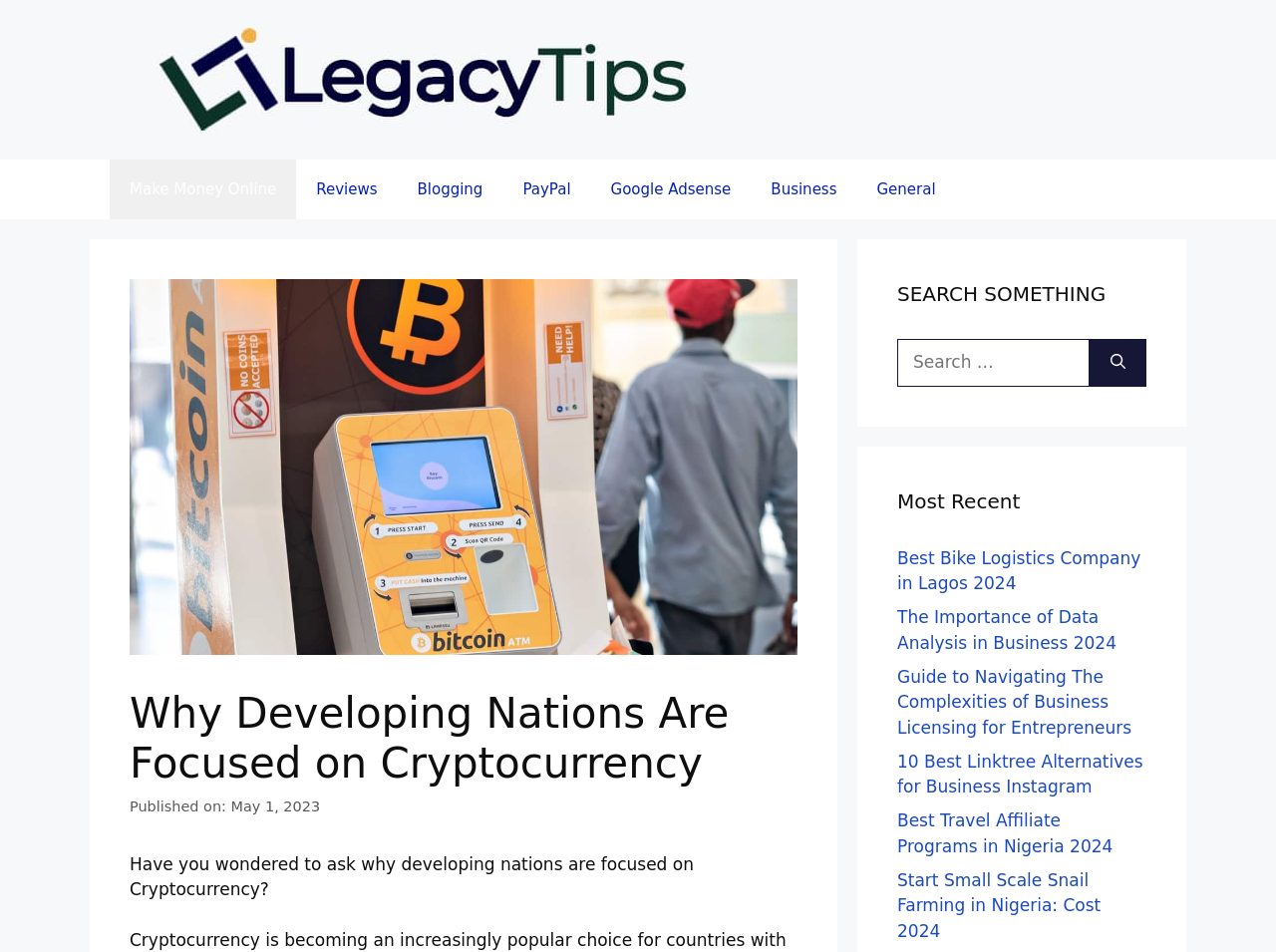Predict the bounding box of the UI element based on this description: "parent_node: Search for: aria-label="Search"".

[0.854, 0.356, 0.898, 0.406]